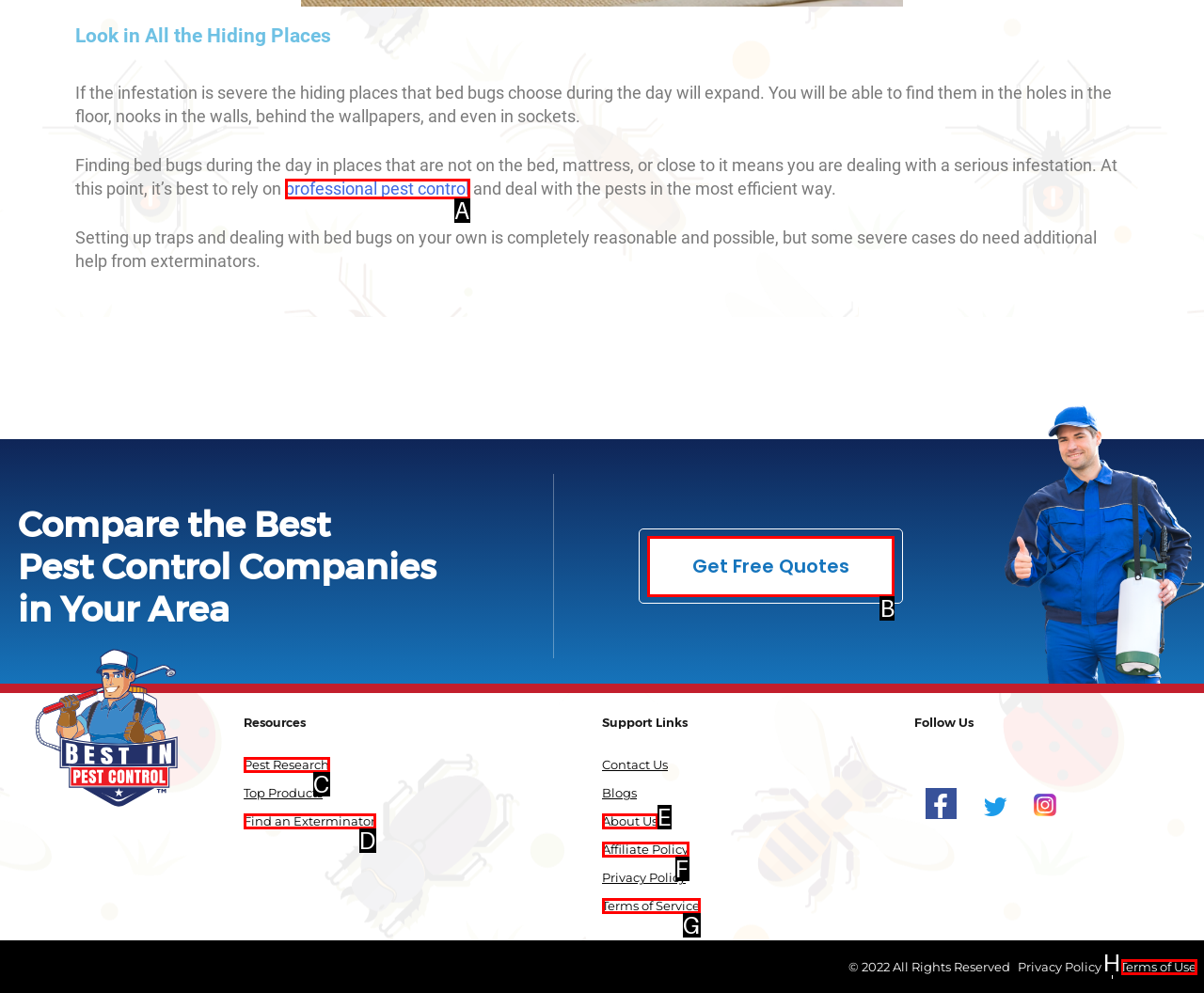Which HTML element matches the description: Terms of Service the best? Answer directly with the letter of the chosen option.

G